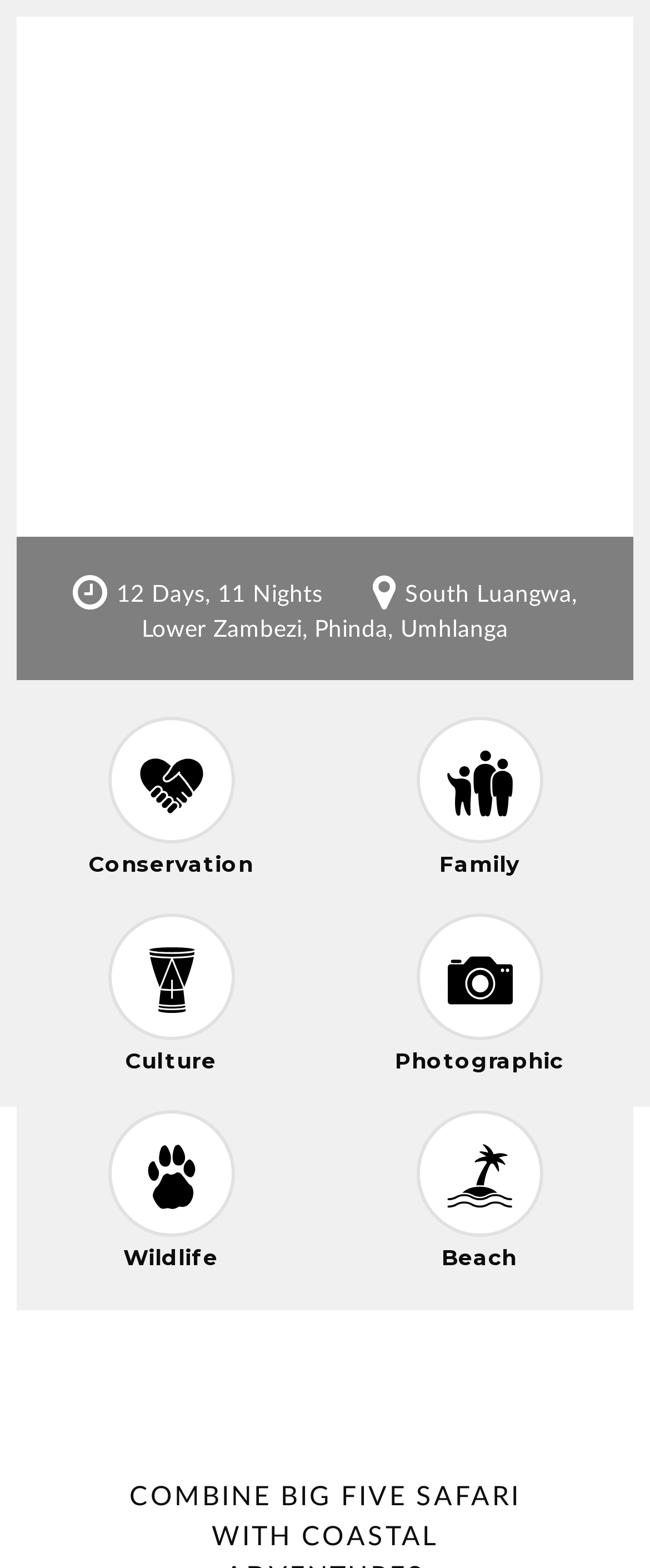Is there a logo on the top left of the webpage?
Your answer should be a single word or phrase derived from the screenshot.

Yes